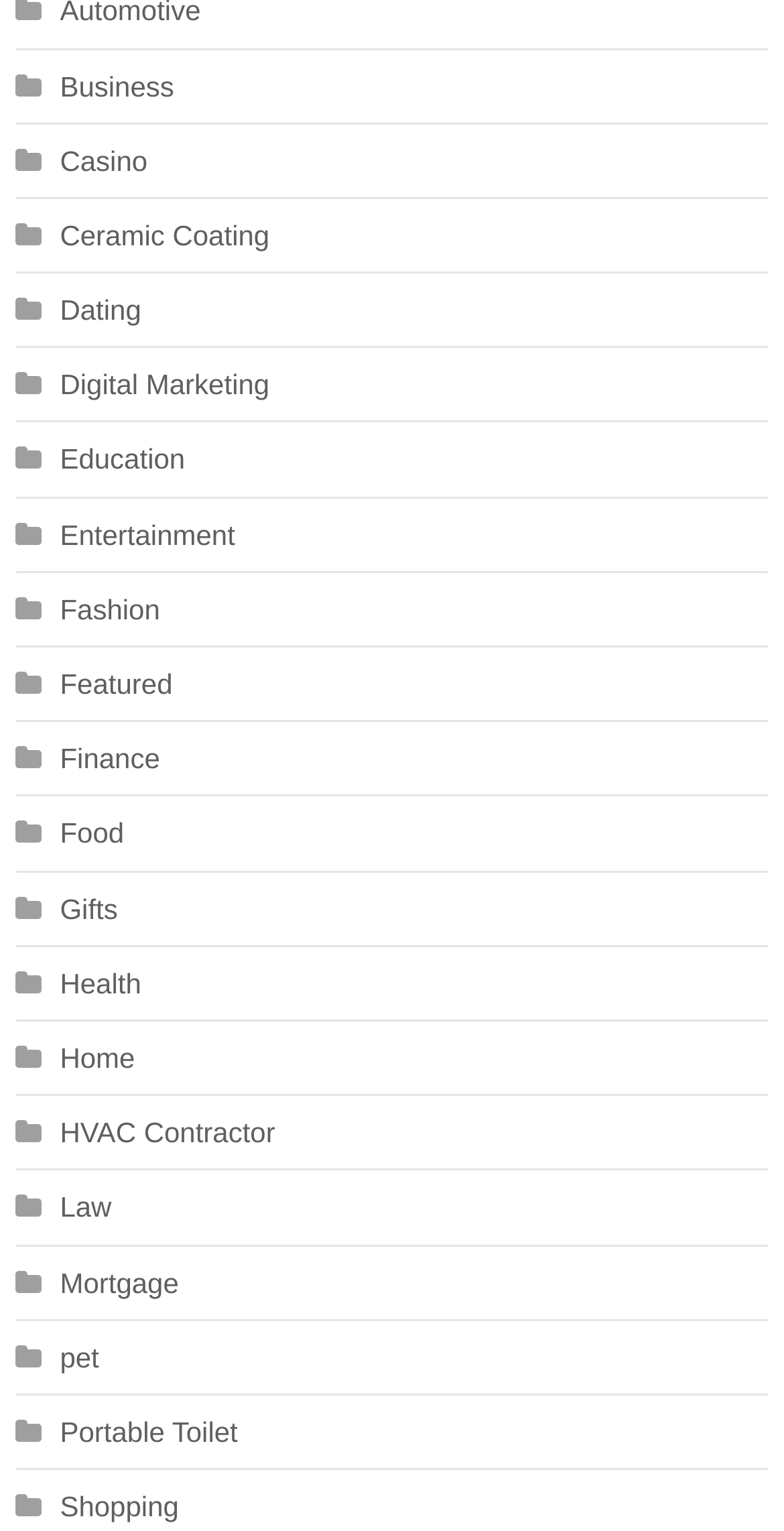Please find the bounding box coordinates of the clickable region needed to complete the following instruction: "Explore the 'Business' section". The bounding box coordinates must consist of four float numbers between 0 and 1, i.e., [left, top, right, bottom].

None